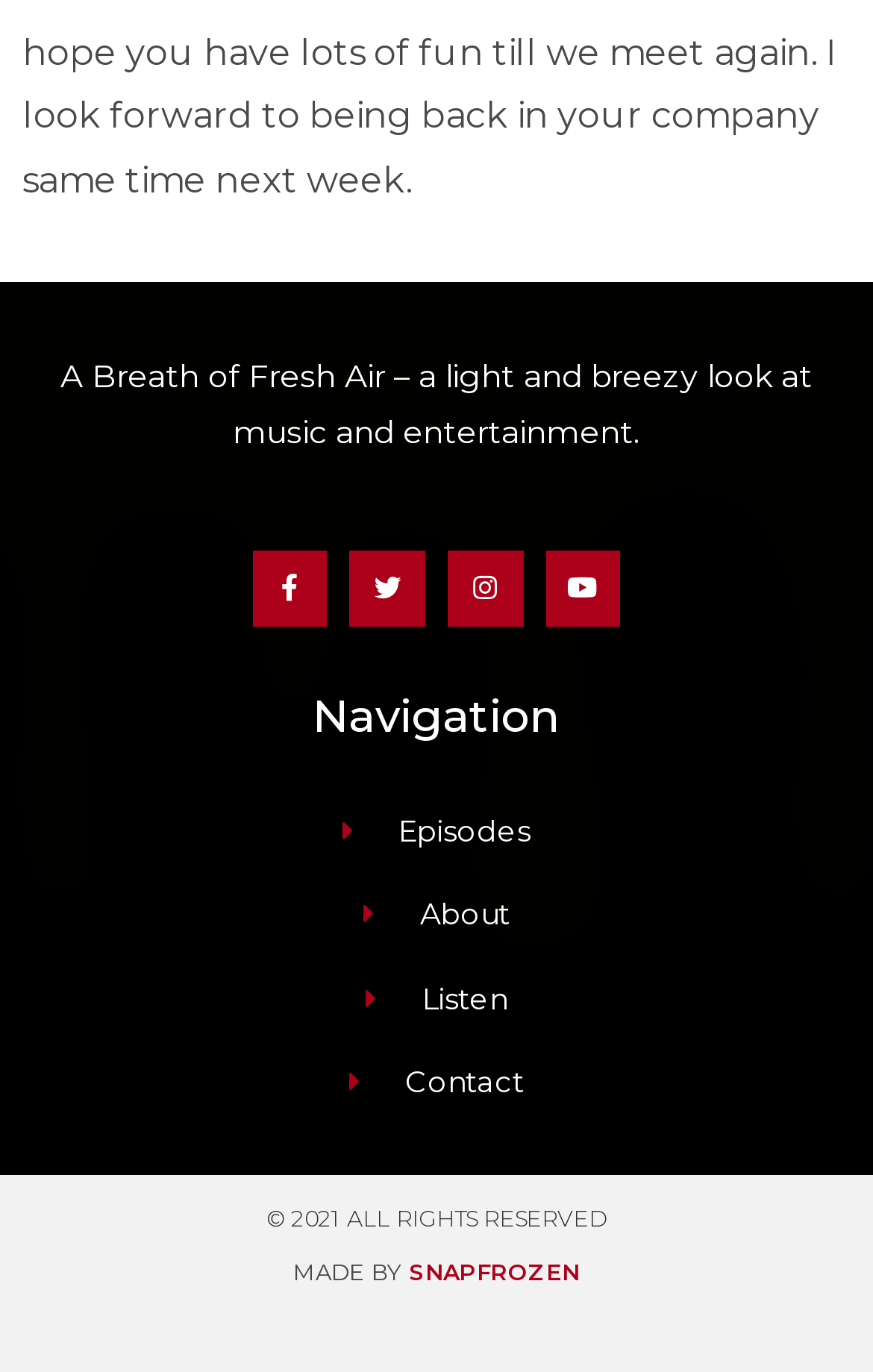Could you provide the bounding box coordinates for the portion of the screen to click to complete this instruction: "Visit SNAPFROZEN website"?

[0.469, 0.918, 0.664, 0.939]